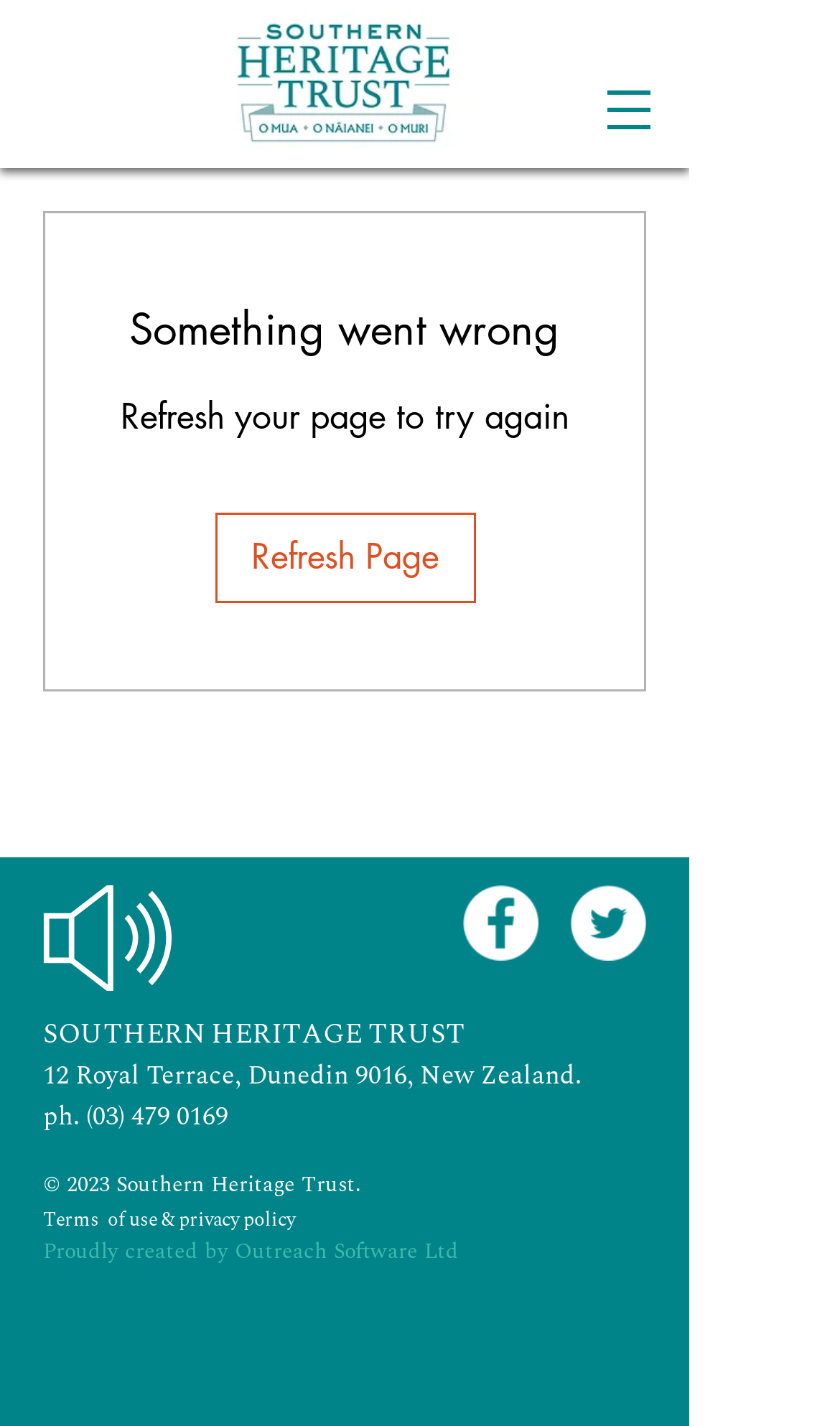Identify the bounding box for the described UI element: "Refresh Page".

[0.255, 0.36, 0.565, 0.423]